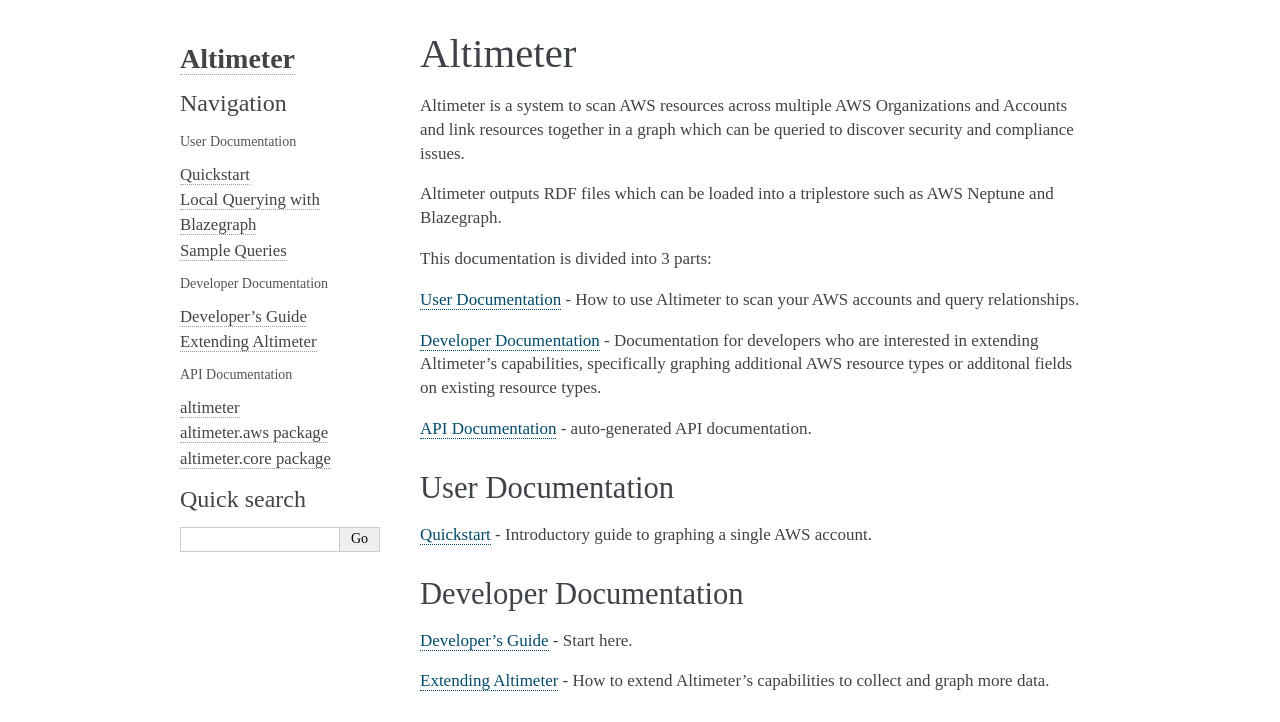Please answer the following question using a single word or phrase: 
What is the purpose of the search bar?

Quick search